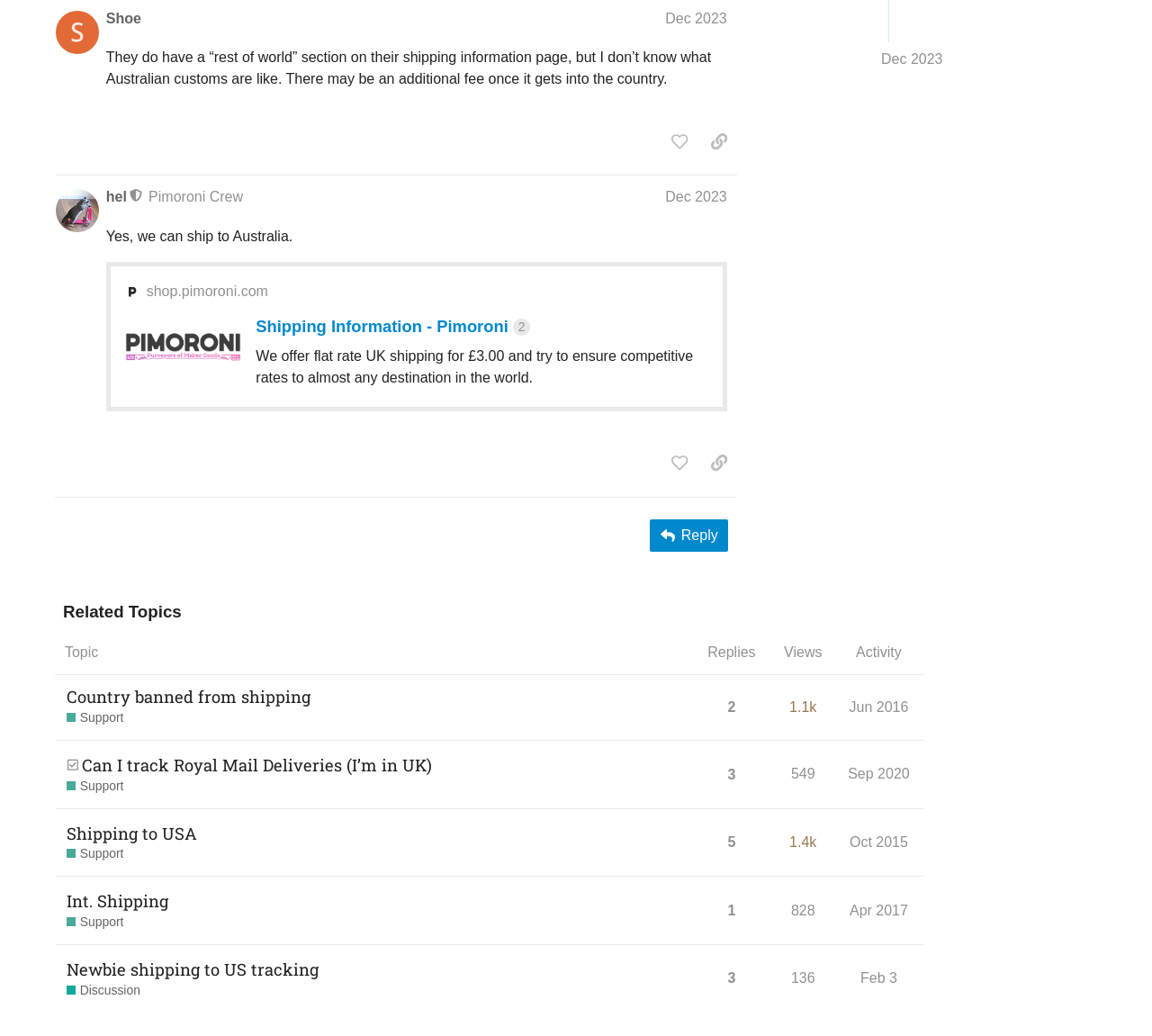Using floating point numbers between 0 and 1, provide the bounding box coordinates in the format (top-left x, top-left y, bottom-right x, bottom-right y). Locate the UI element described here: 3

[0.628, 0.728, 0.642, 0.768]